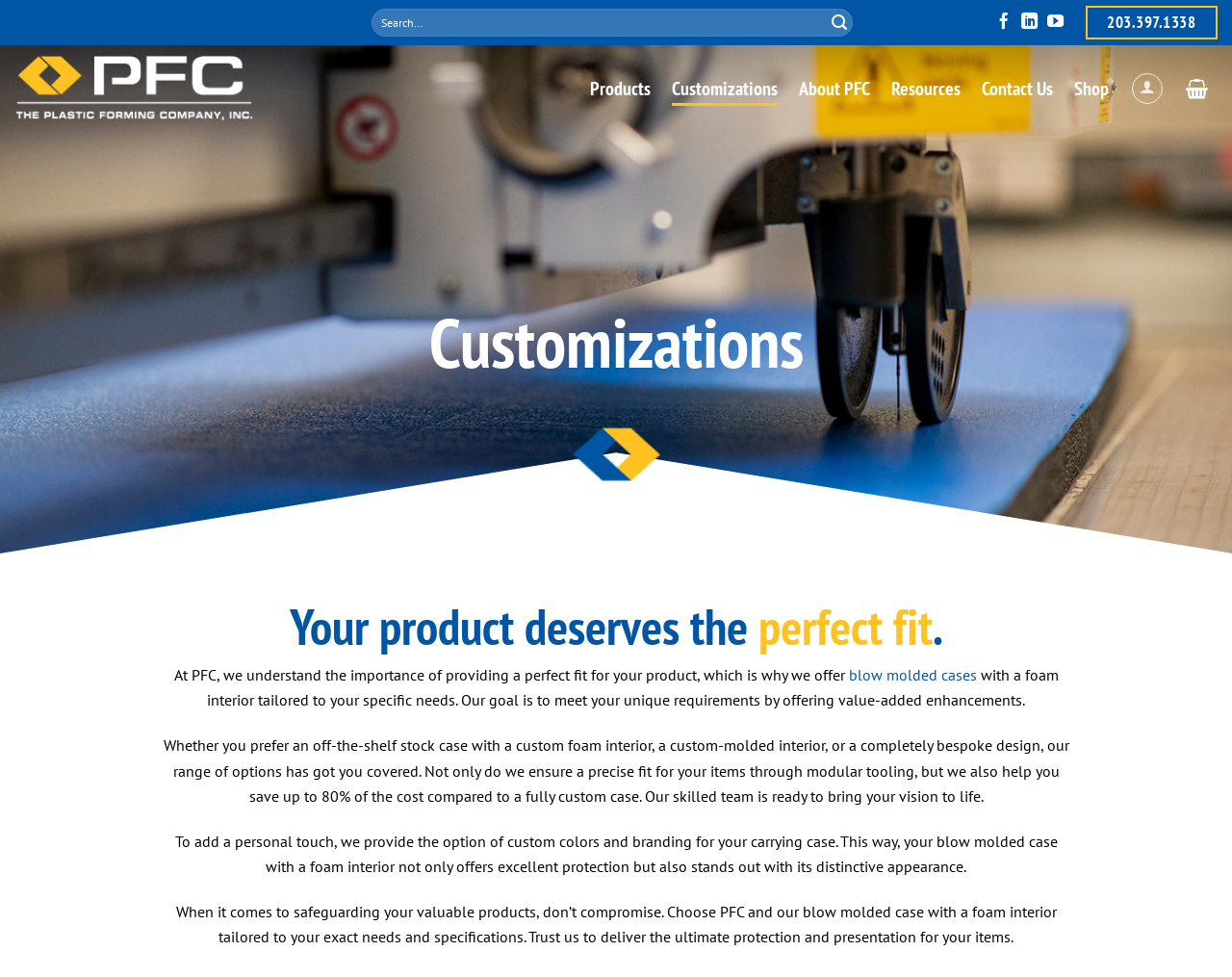Give a concise answer using one word or a phrase to the following question:
What is the benefit of custom colors and branding?

Distinctive appearance